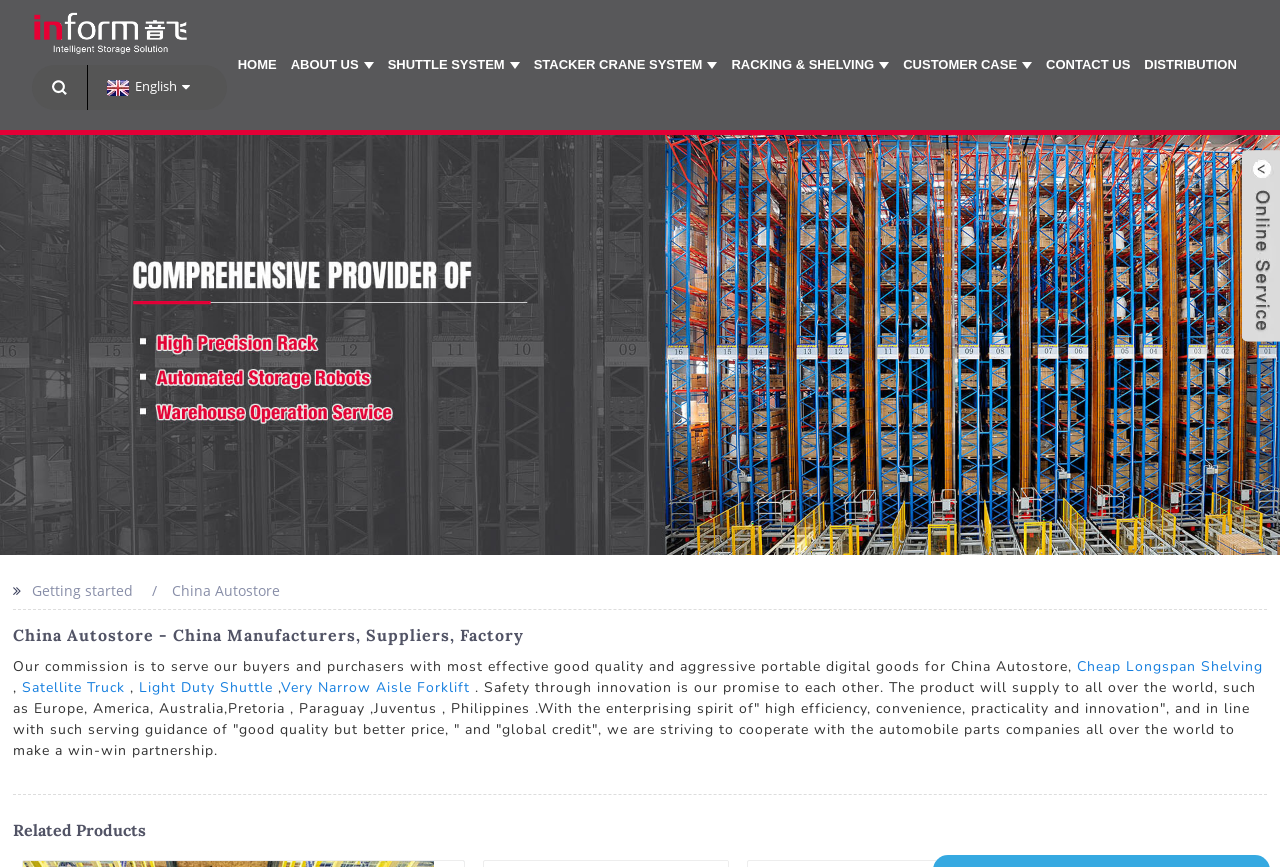Determine the bounding box coordinates of the section to be clicked to follow the instruction: "Learn more about Cheap Longspan Shelving". The coordinates should be given as four float numbers between 0 and 1, formatted as [left, top, right, bottom].

[0.841, 0.758, 0.987, 0.78]